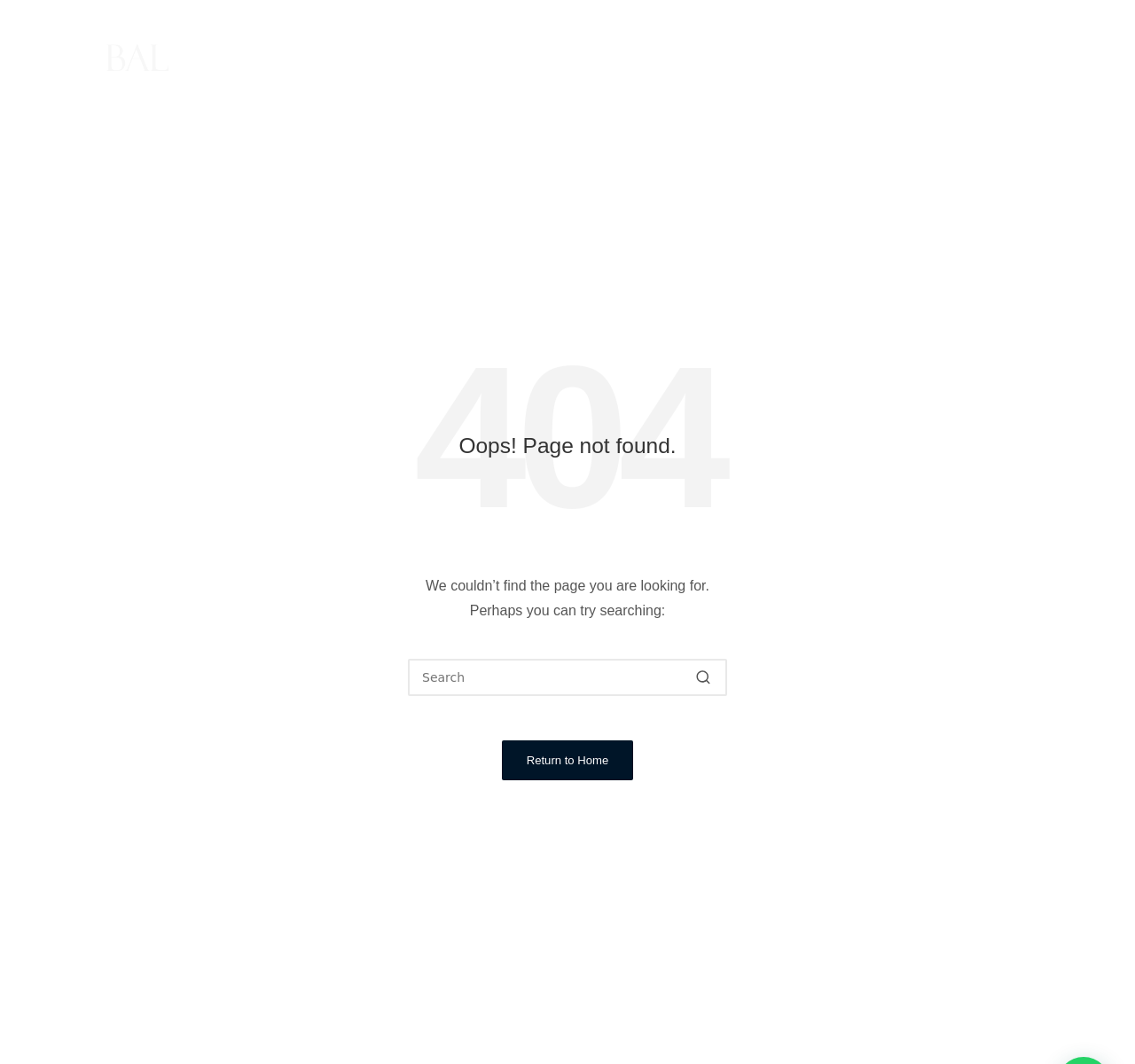Provide the bounding box coordinates for the UI element that is described as: "Türkçe".

[0.873, 0.044, 0.906, 0.064]